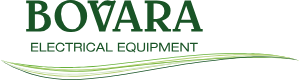Please give a succinct answer to the question in one word or phrase:
What do the flowing green lines at the bottom suggest?

Innovation and connectivity